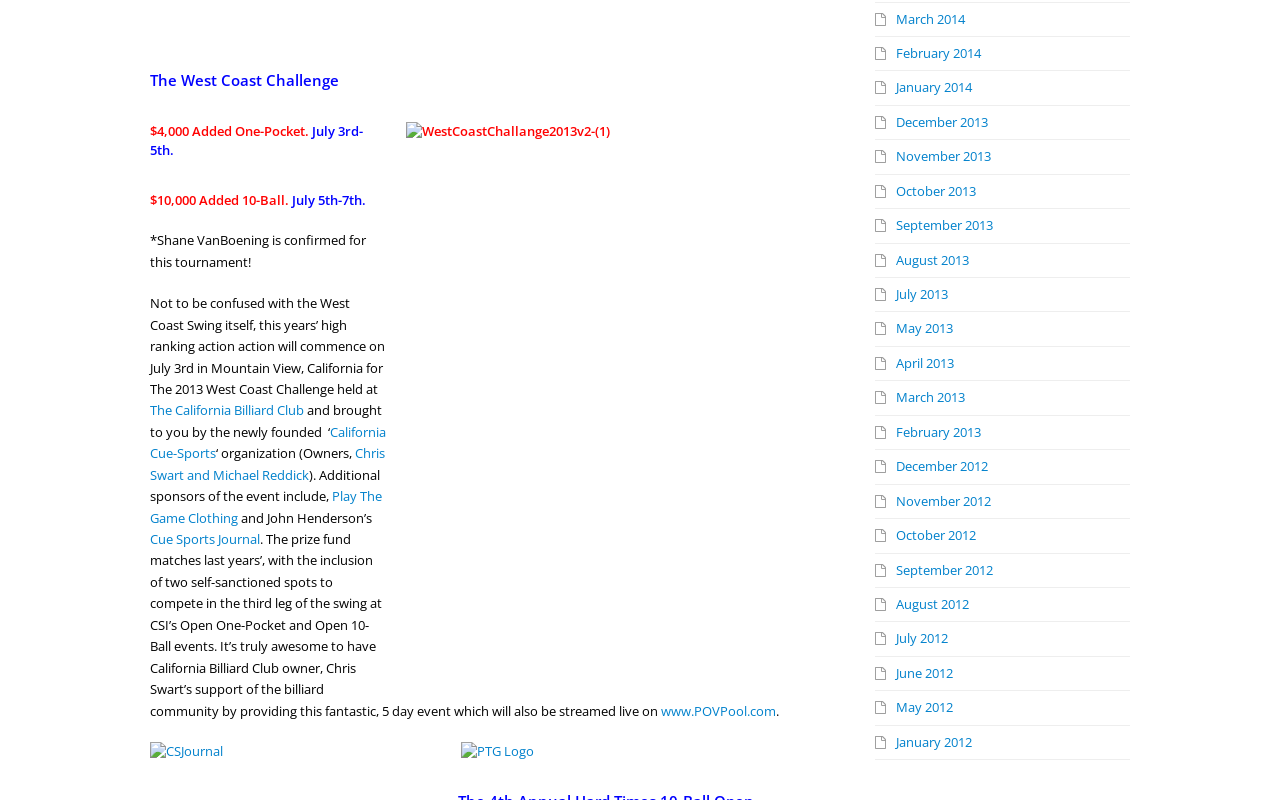Identify the bounding box coordinates for the element you need to click to achieve the following task: "Follow the link to California Cue-Sports". Provide the bounding box coordinates as four float numbers between 0 and 1, in the form [left, top, right, bottom].

[0.117, 0.529, 0.302, 0.578]